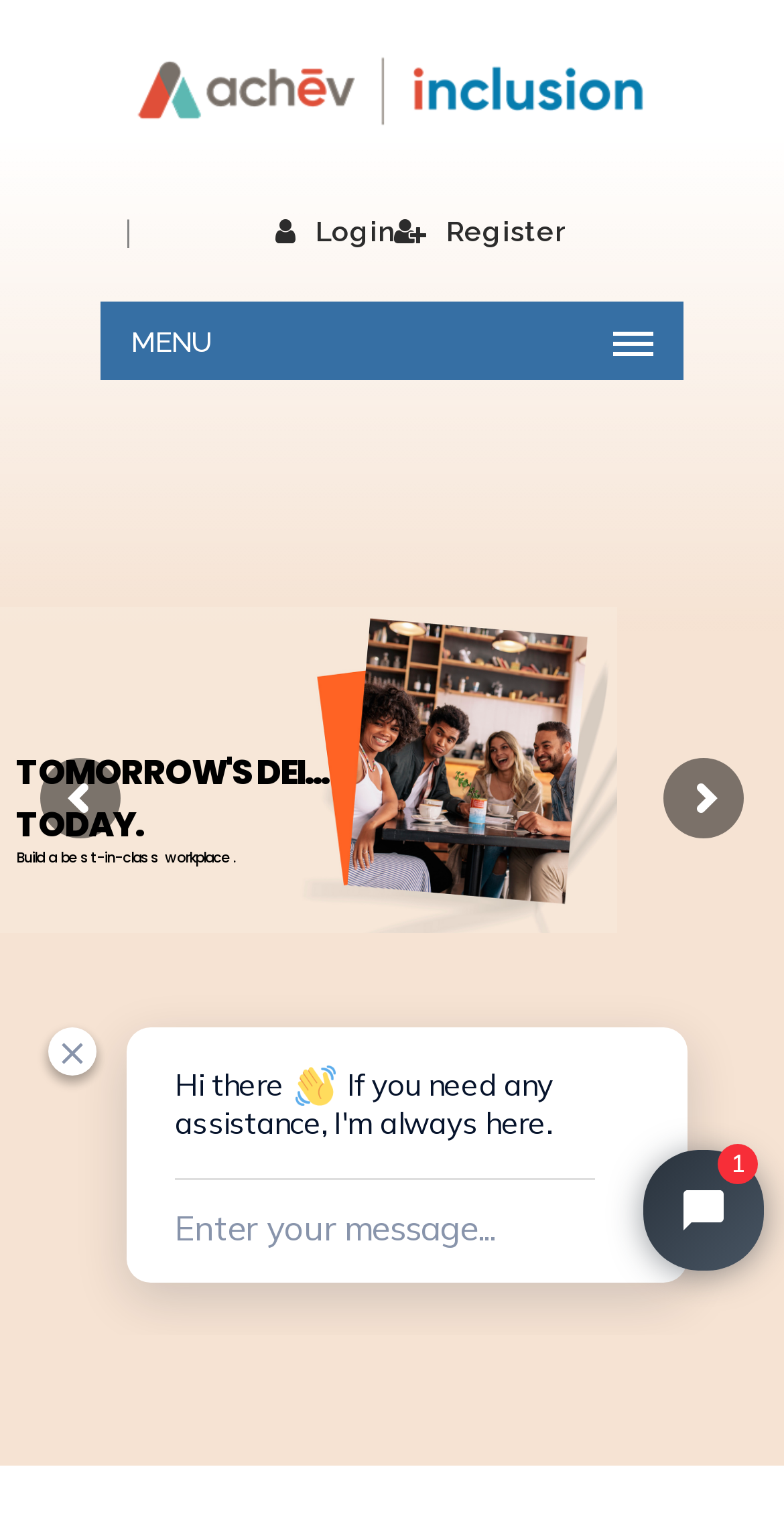Using the description "Search Resumes", predict the bounding box of the relevant HTML element.

None